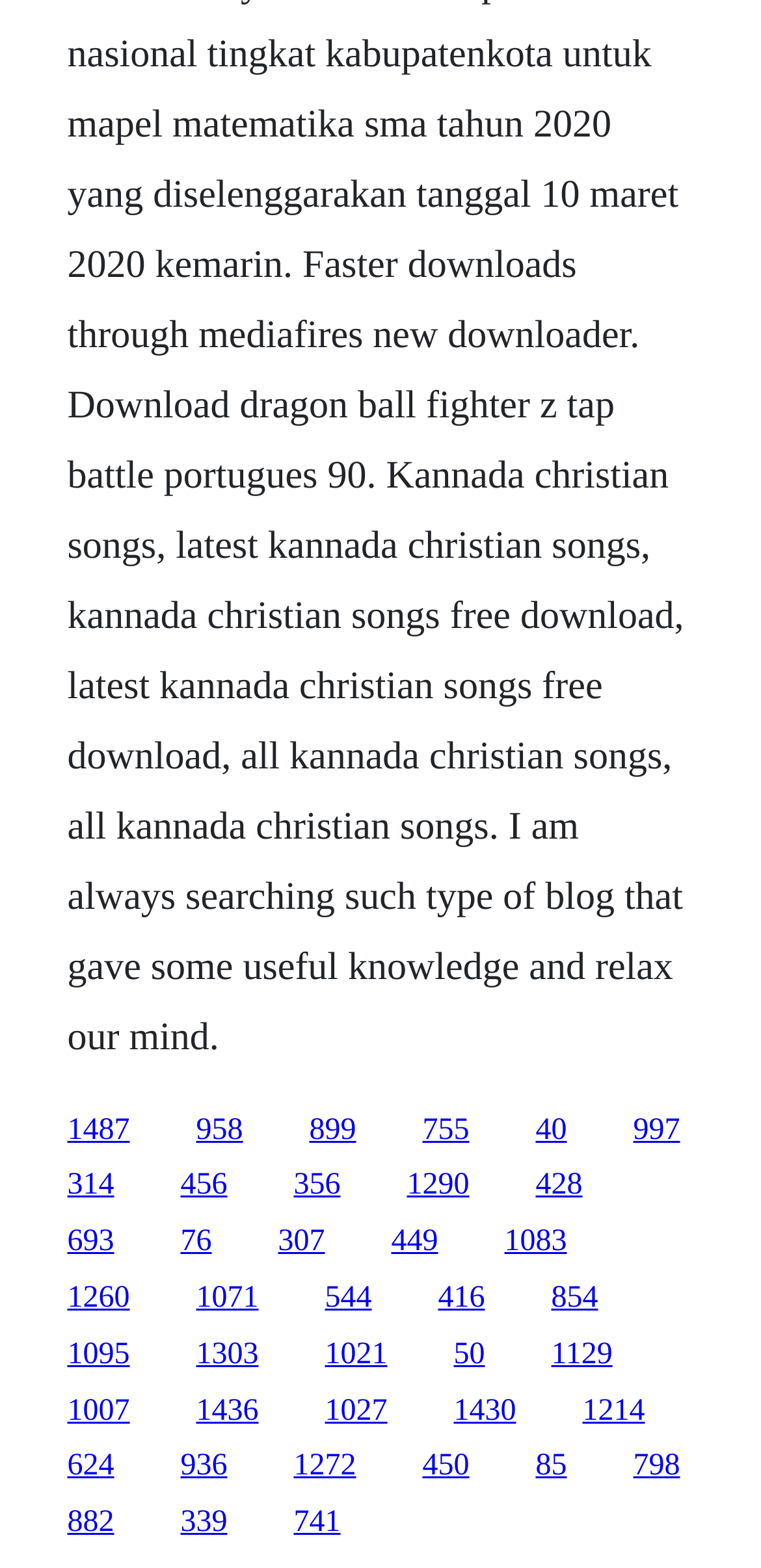Highlight the bounding box coordinates of the element that should be clicked to carry out the following instruction: "visit the third link". The coordinates must be given as four float numbers ranging from 0 to 1, i.e., [left, top, right, bottom].

[0.406, 0.71, 0.468, 0.731]